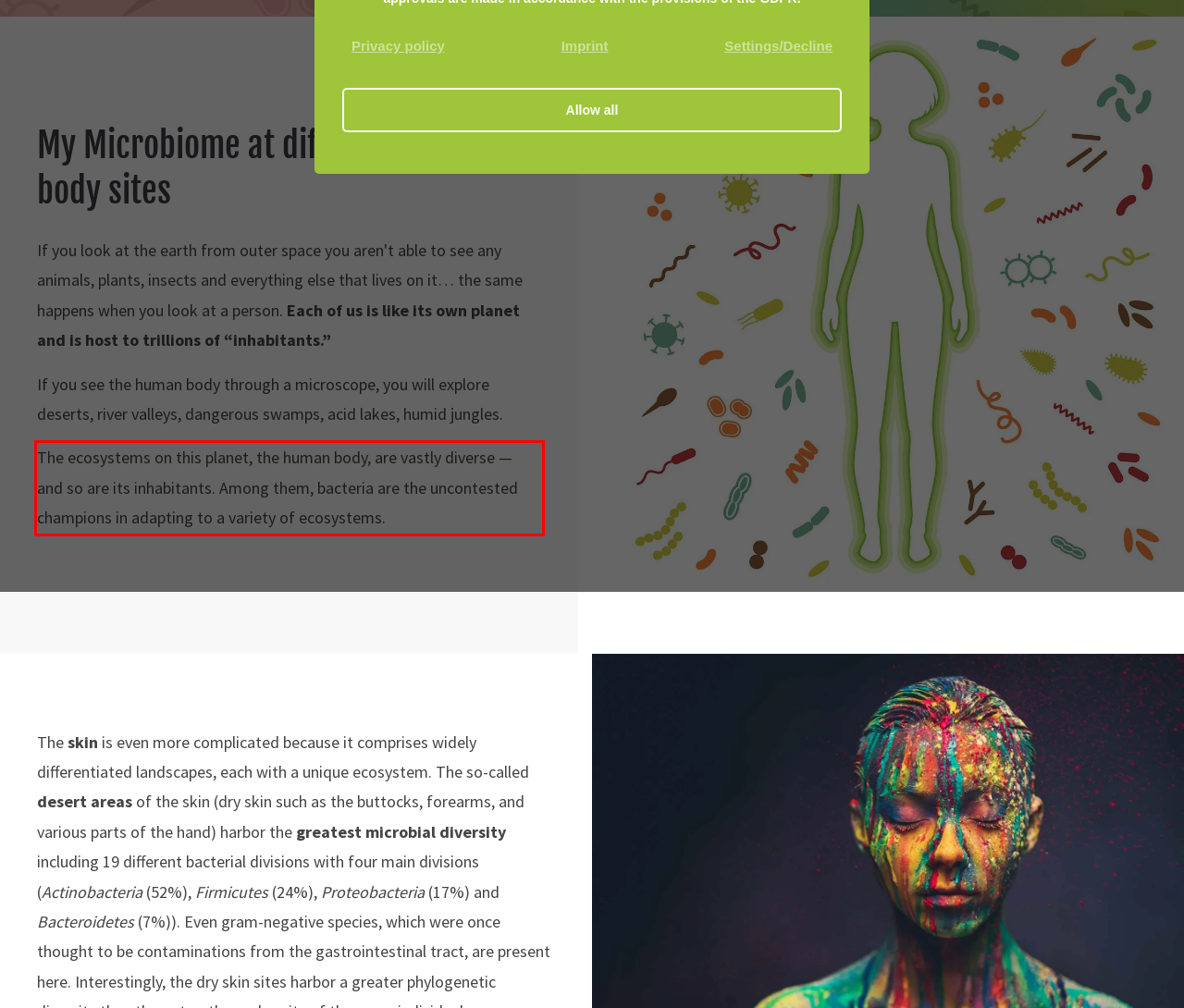Given the screenshot of a webpage, identify the red rectangle bounding box and recognize the text content inside it, generating the extracted text.

The ecosystems on this planet, the human body, are vastly diverse — and so are its inhabitants. Among them, bacteria are the uncontested champions in adapting to a variety of ecosystems.